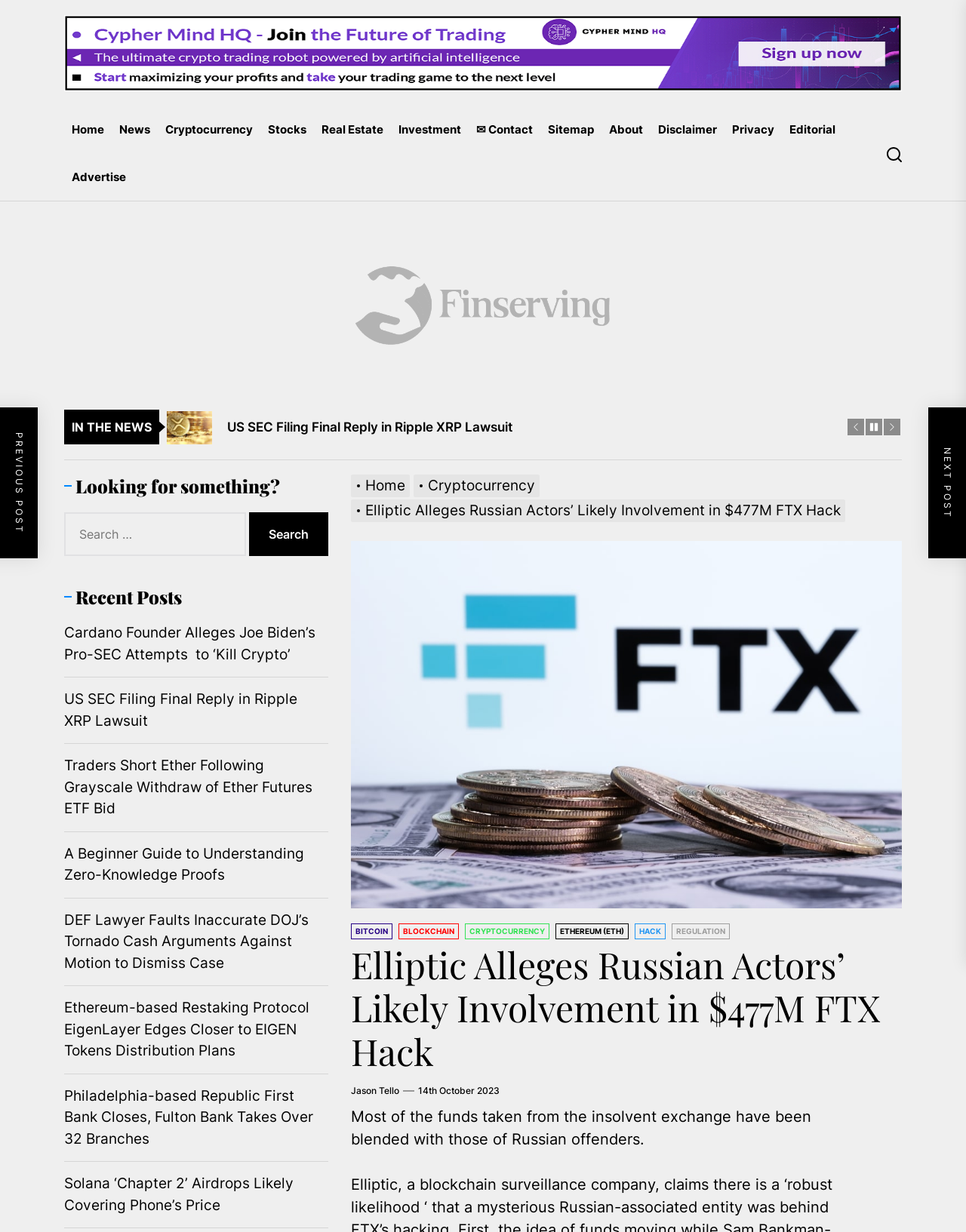Provide a brief response to the question below using a single word or phrase: 
How many navigation links are in the horizontal navigation bar?

9